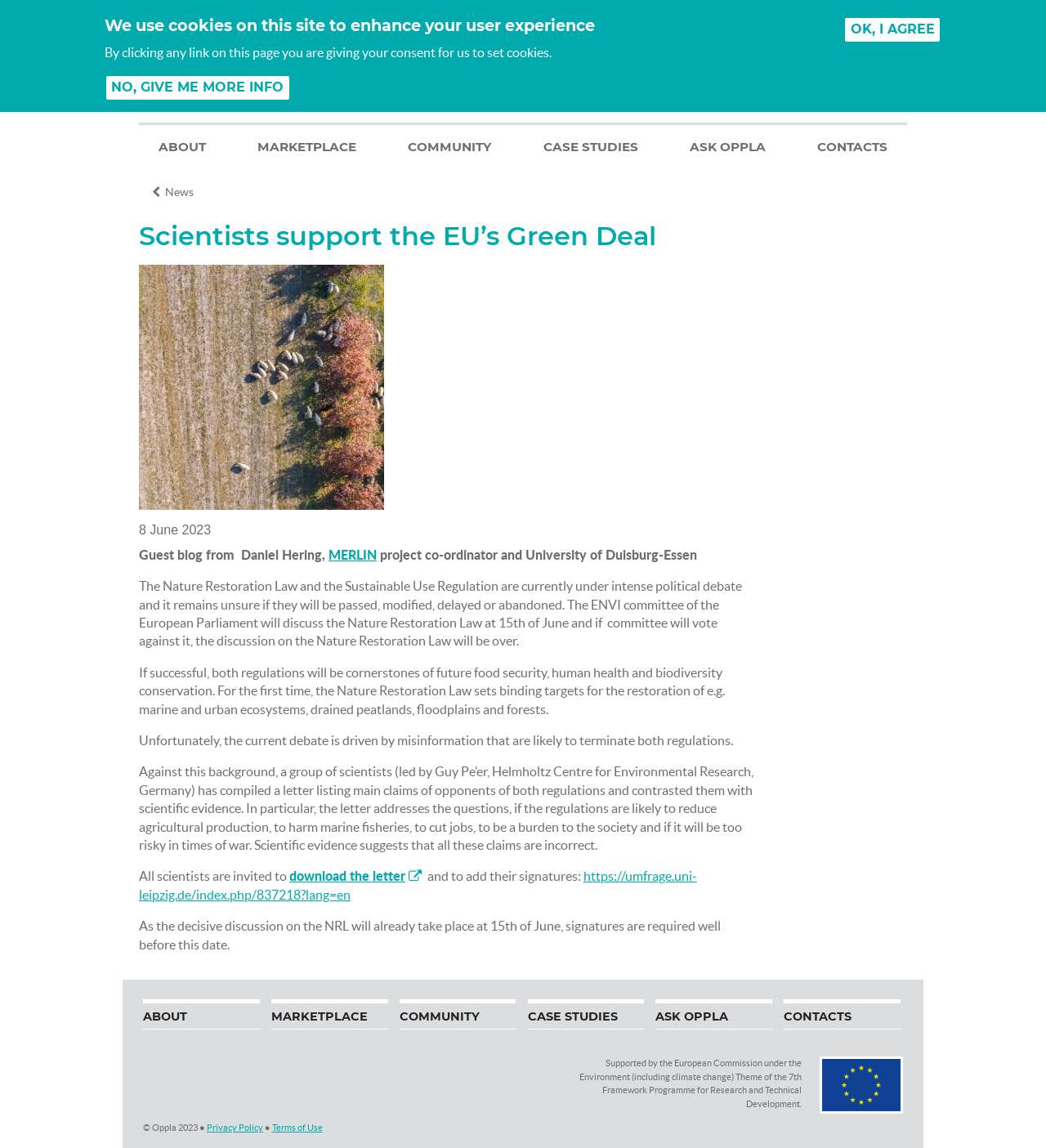Please identify the coordinates of the bounding box for the clickable region that will accomplish this instruction: "Follow Oppla on Twitter".

[0.525, 0.014, 0.553, 0.04]